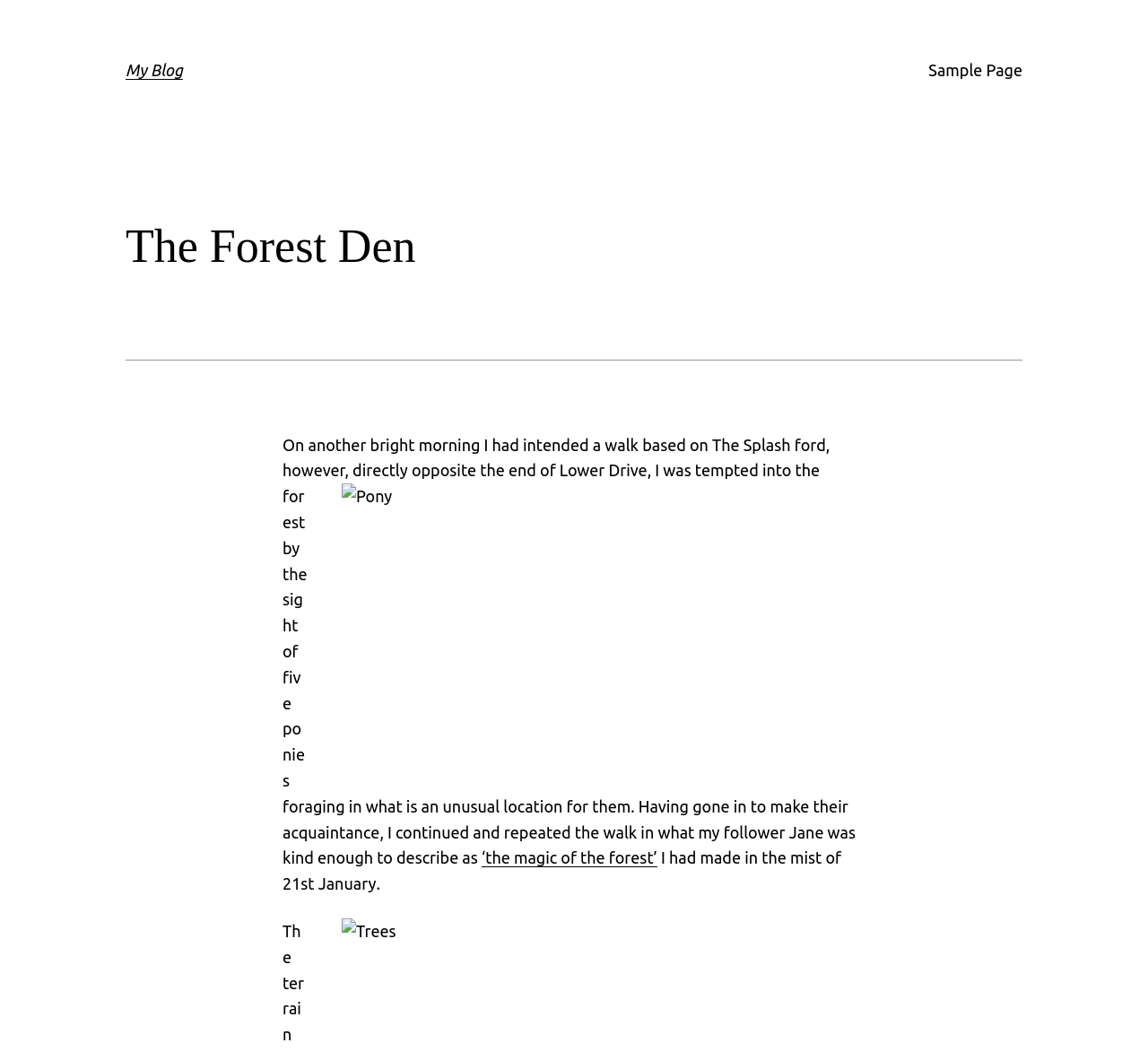Write a detailed summary of the webpage, including text, images, and layout.

The webpage is a blog titled "The Forest Den – My Blog". At the top, there is a heading "My Blog" which is also a link. To the right of this heading, there is a menu labeled "Menu" with a link to a "Sample Page". Below the menu, there is a larger heading "The Forest Den" that spans across the page. 

Underneath the heading "The Forest Den", there is a horizontal separator line. Below this separator, there are two blocks of text. The first block of text describes a walk on a bright morning, and next to it, there is an image of a pony. The second block of text continues the story, mentioning five ponies foraging in an unusual location, and includes a link to a phrase "‘the magic of the forest’". The text then concludes with a sentence about a walk made on a misty day in January.